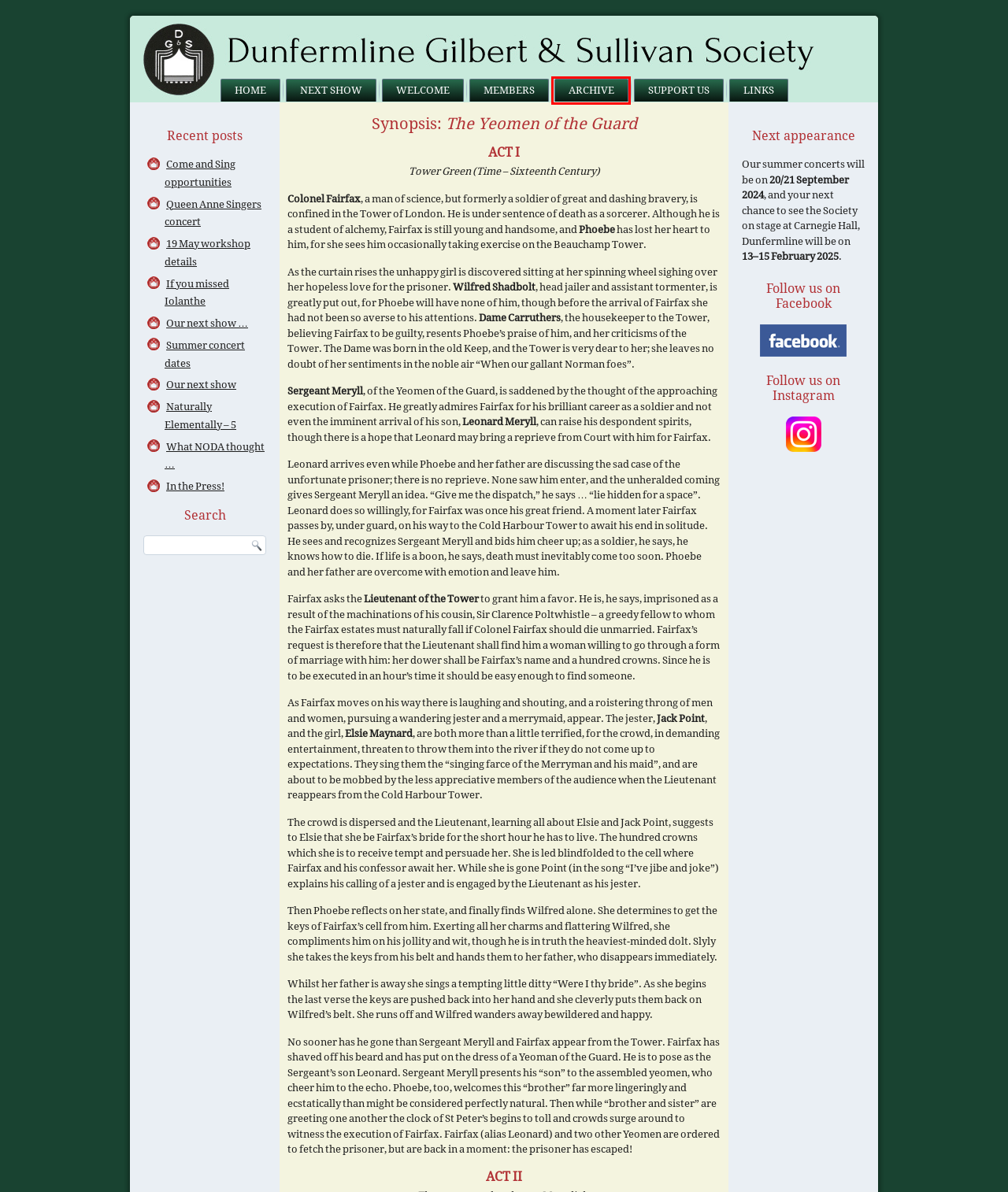You have a screenshot of a webpage with a red bounding box highlighting a UI element. Your task is to select the best webpage description that corresponds to the new webpage after clicking the element. Here are the descriptions:
A. Support us | Dunfermline Gilbert & Sullivan Society
B. What NODA thought … | Dunfermline Gilbert & Sullivan Society
C. Summer concert dates | Dunfermline Gilbert & Sullivan Society
D. If you missed Iolanthe | Dunfermline Gilbert & Sullivan Society
E. Naturally Elementally – 5 | Dunfermline Gilbert & Sullivan Society
F. Archive | Dunfermline Gilbert & Sullivan Society
G. Next Show | Dunfermline Gilbert & Sullivan Society
H. Come and Sing opportunities | Dunfermline Gilbert & Sullivan Society

F